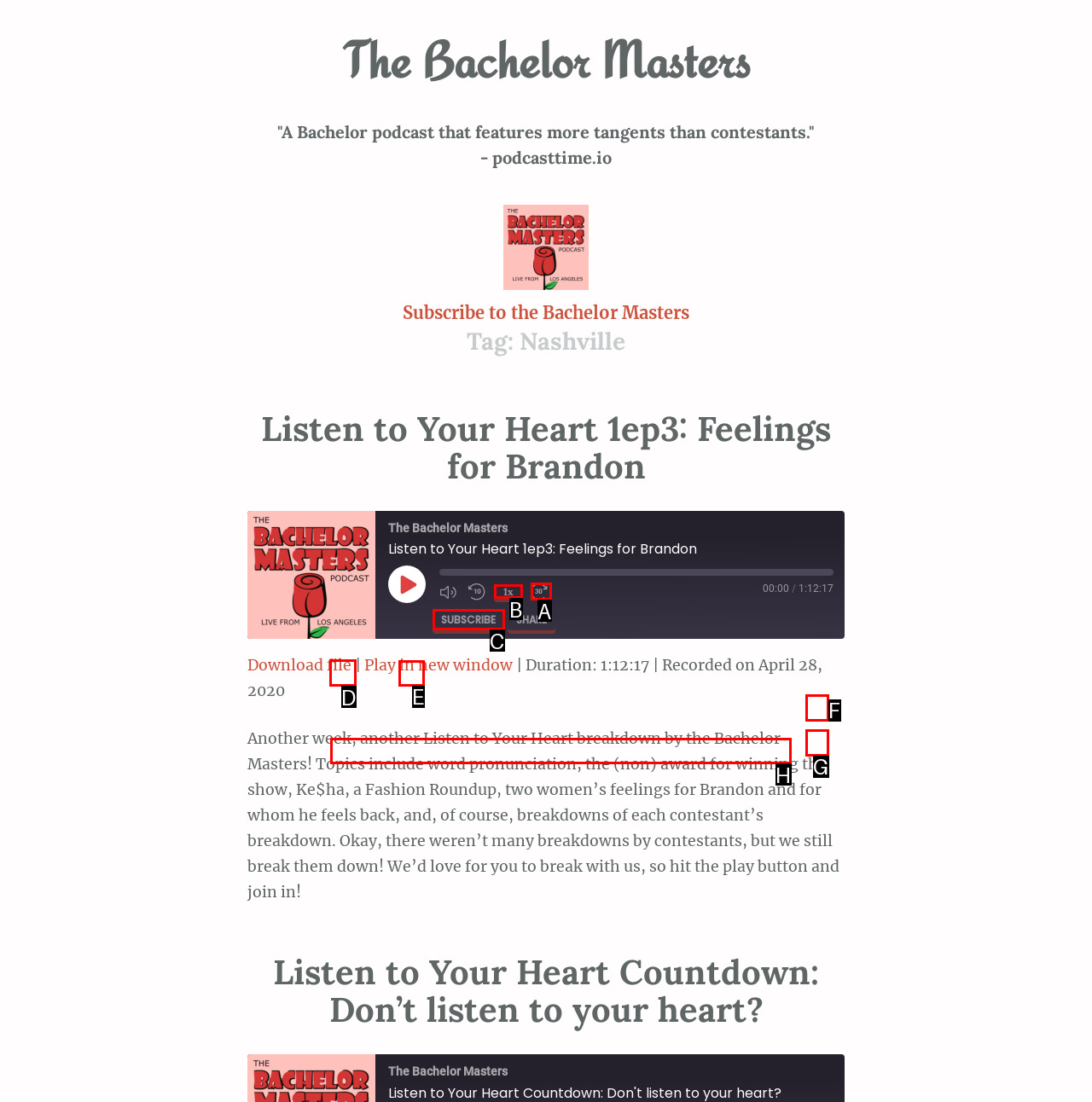Pick the option that should be clicked to perform the following task: Share on Facebook
Answer with the letter of the selected option from the available choices.

D